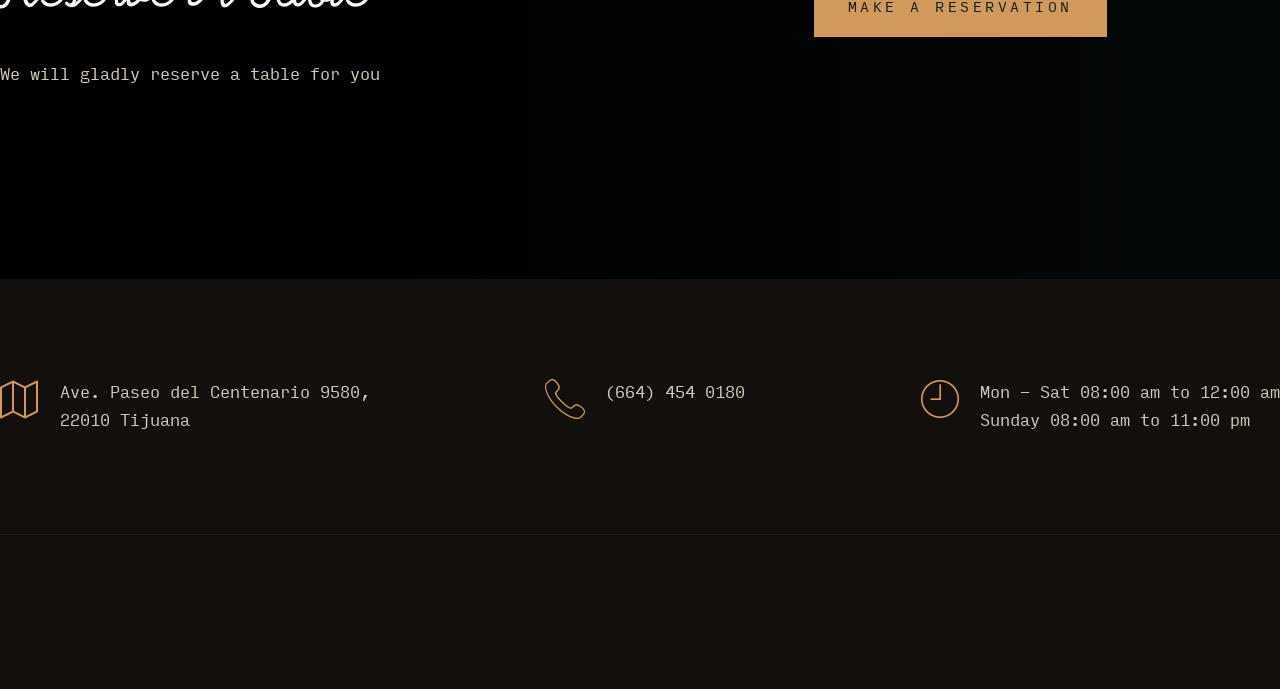Using the provided element description: "(664) 454 0180", determine the bounding box coordinates of the corresponding UI element in the screenshot.

[0.426, 0.551, 0.582, 0.616]